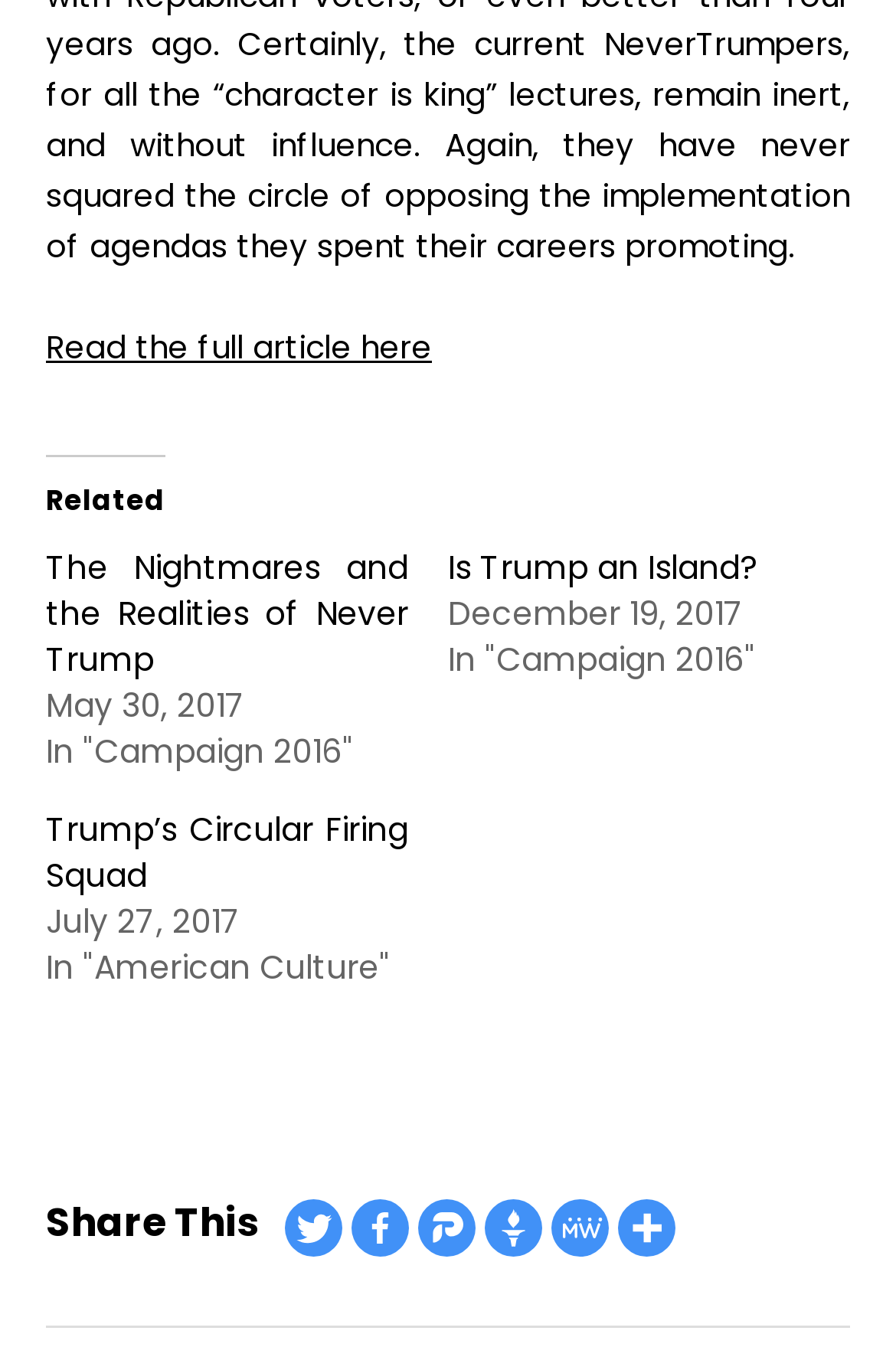Can you find the bounding box coordinates for the element to click on to achieve the instruction: "Share on Facebook"?

[0.392, 0.876, 0.456, 0.917]